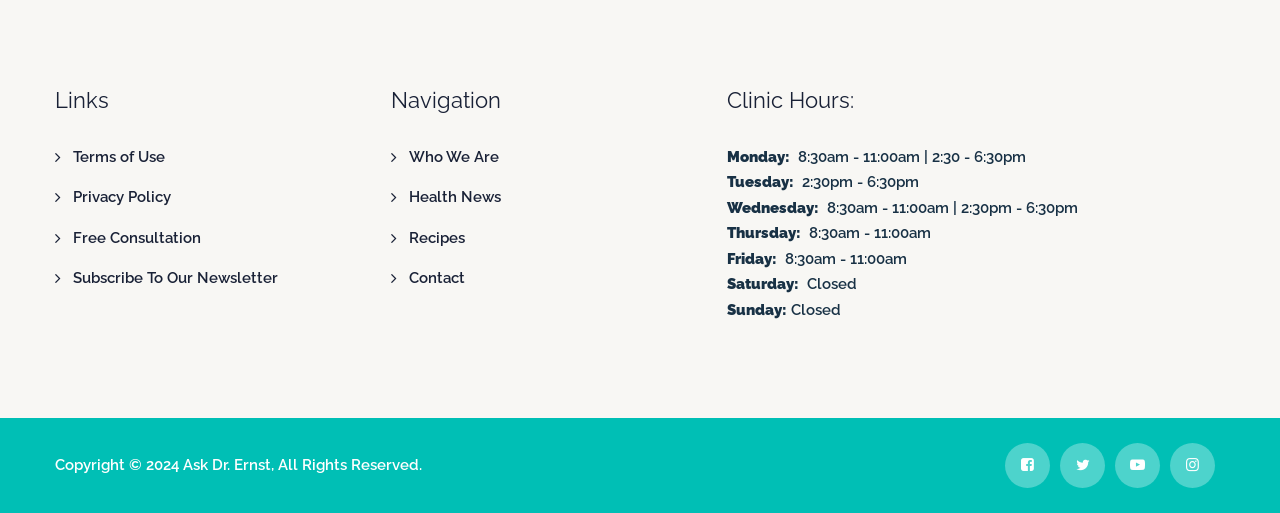Show me the bounding box coordinates of the clickable region to achieve the task as per the instruction: "Visit the health news page".

[0.305, 0.361, 0.391, 0.411]